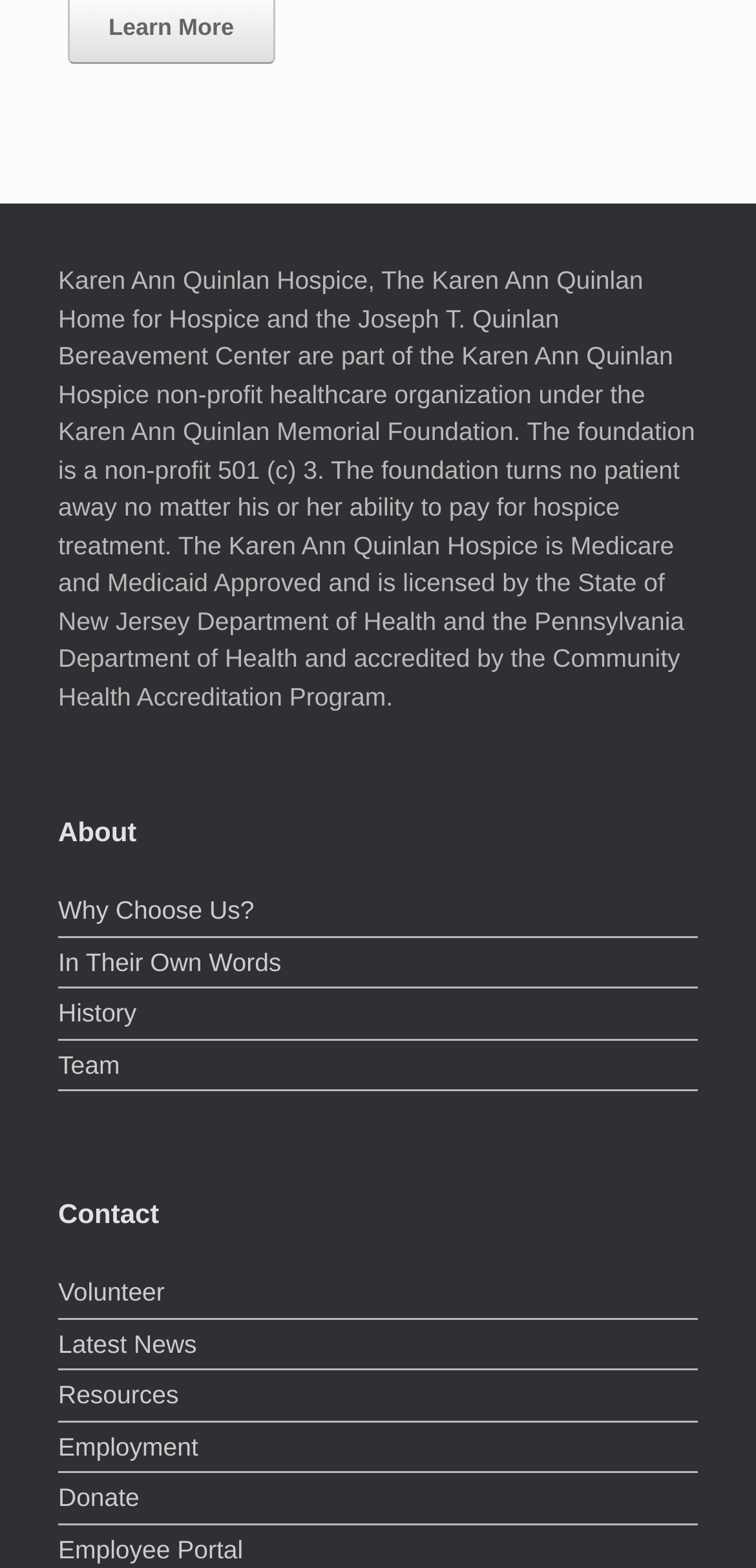Can you provide the bounding box coordinates for the element that should be clicked to implement the instruction: "Read about why choose us"?

[0.077, 0.569, 0.923, 0.598]